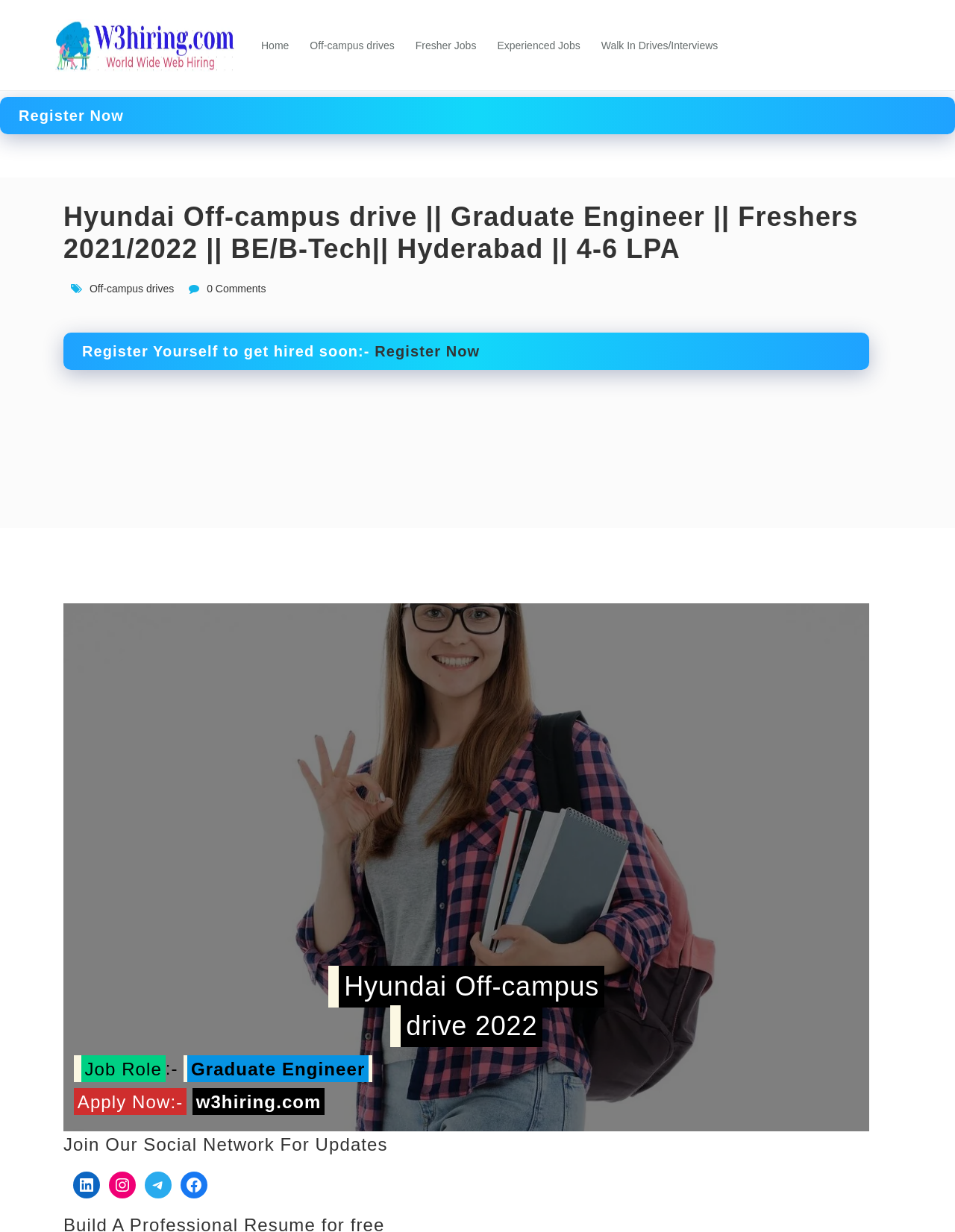Pinpoint the bounding box coordinates for the area that should be clicked to perform the following instruction: "Click on Apply Now".

[0.077, 0.883, 0.899, 0.905]